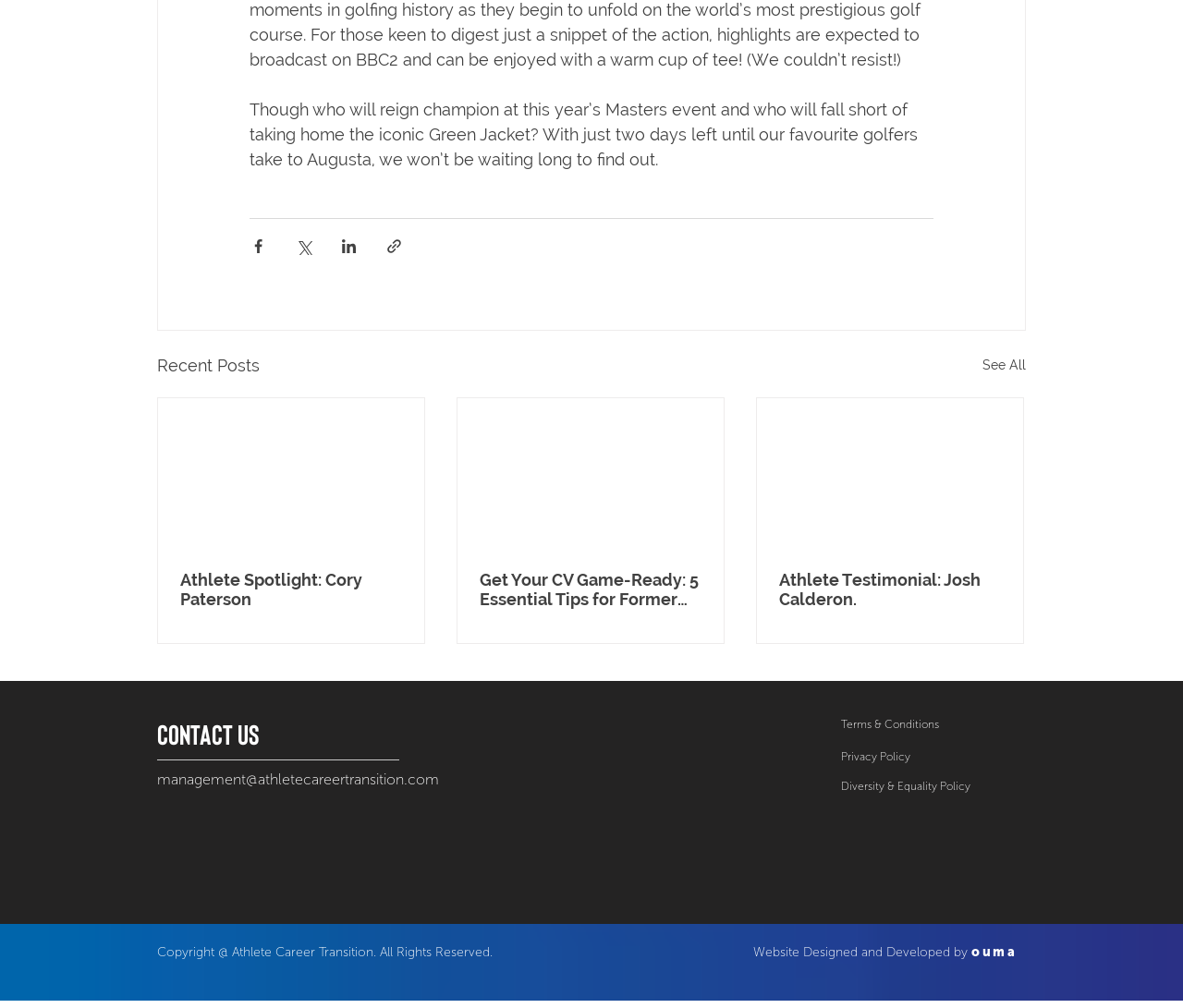Determine the bounding box coordinates of the section to be clicked to follow the instruction: "Click the 'GIT' link". The coordinates should be given as four float numbers between 0 and 1, formatted as [left, top, right, bottom].

None